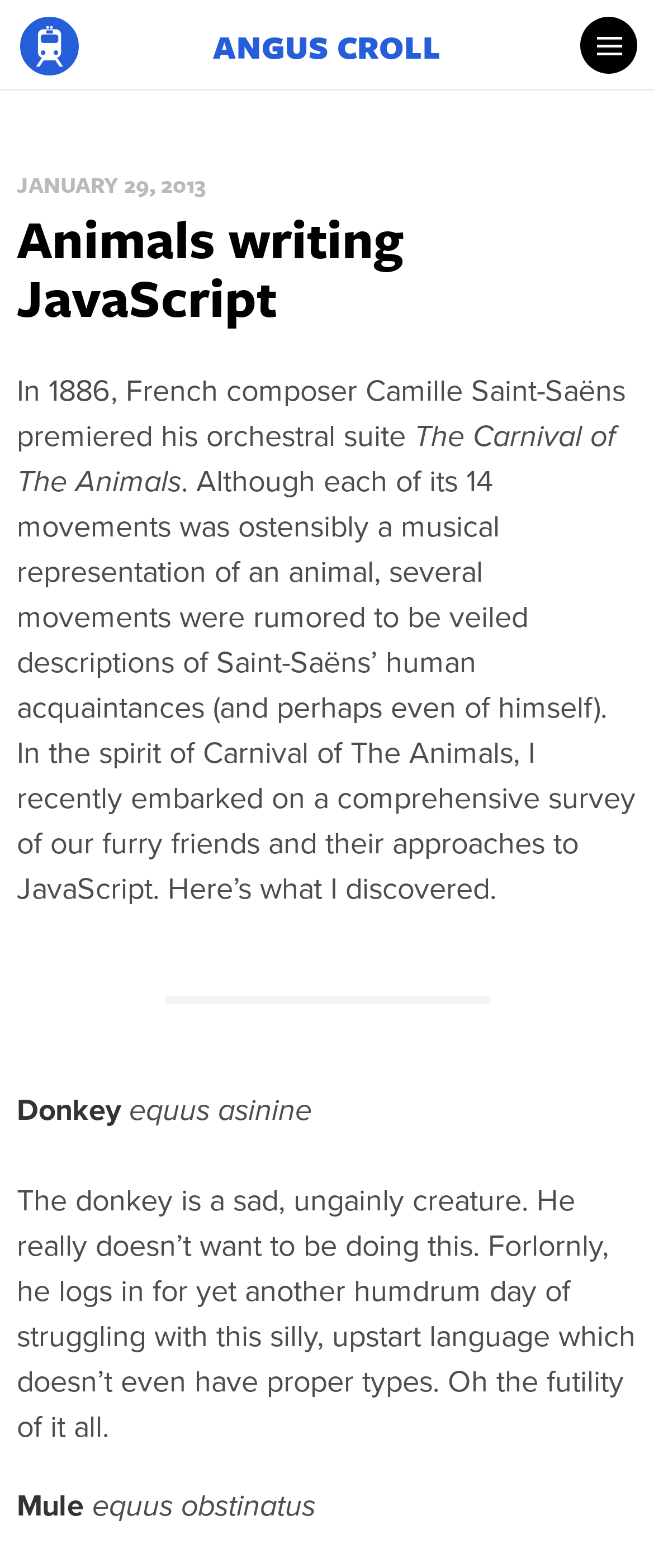Using the element description Svbtle, predict the bounding box coordinates for the UI element. Provide the coordinates in (top-left x, top-left y, bottom-right x, bottom-right y) format with values ranging from 0 to 1.

[0.026, 0.009, 0.126, 0.05]